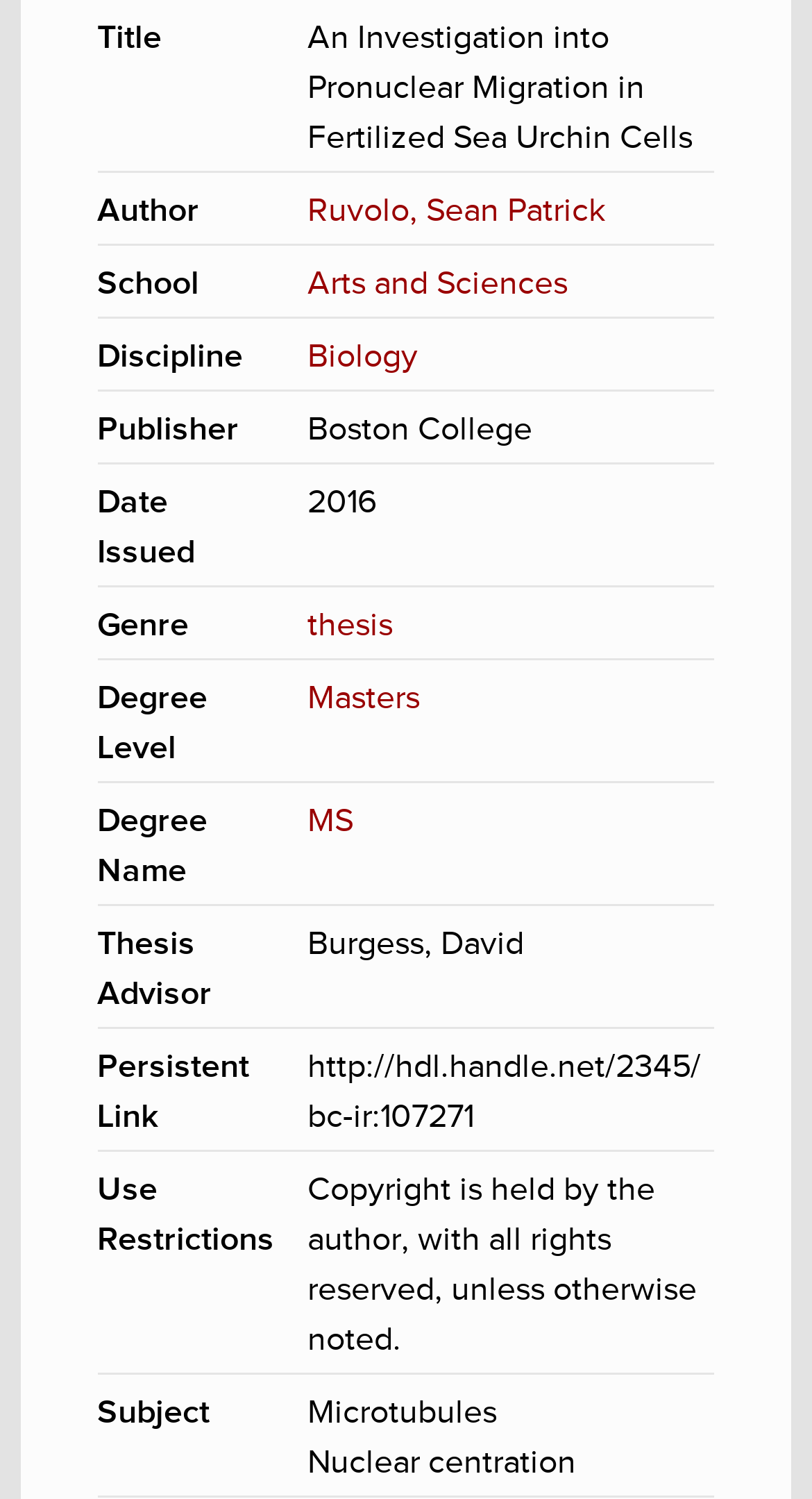Determine the bounding box of the UI component based on this description: "Biology". The bounding box coordinates should be four float values between 0 and 1, i.e., [left, top, right, bottom].

[0.379, 0.225, 0.515, 0.25]